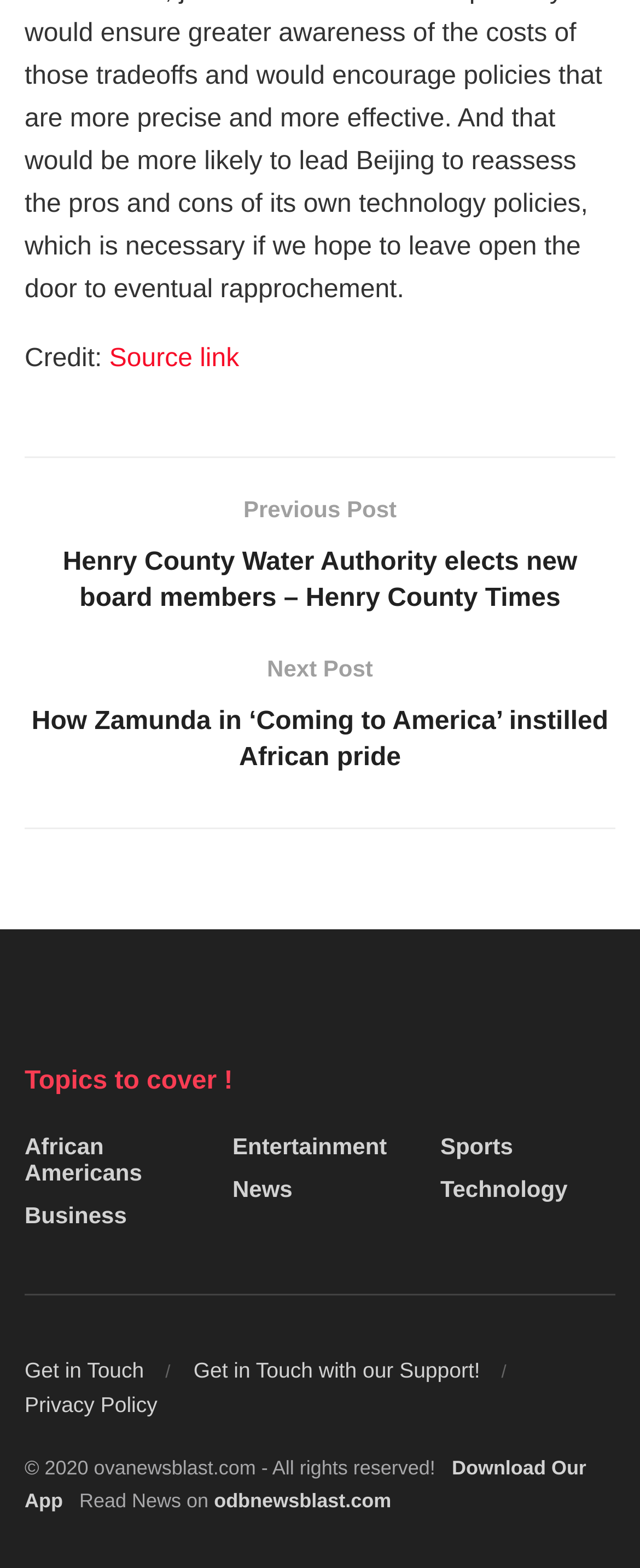Answer the question in a single word or phrase:
How many navigation links are available?

3